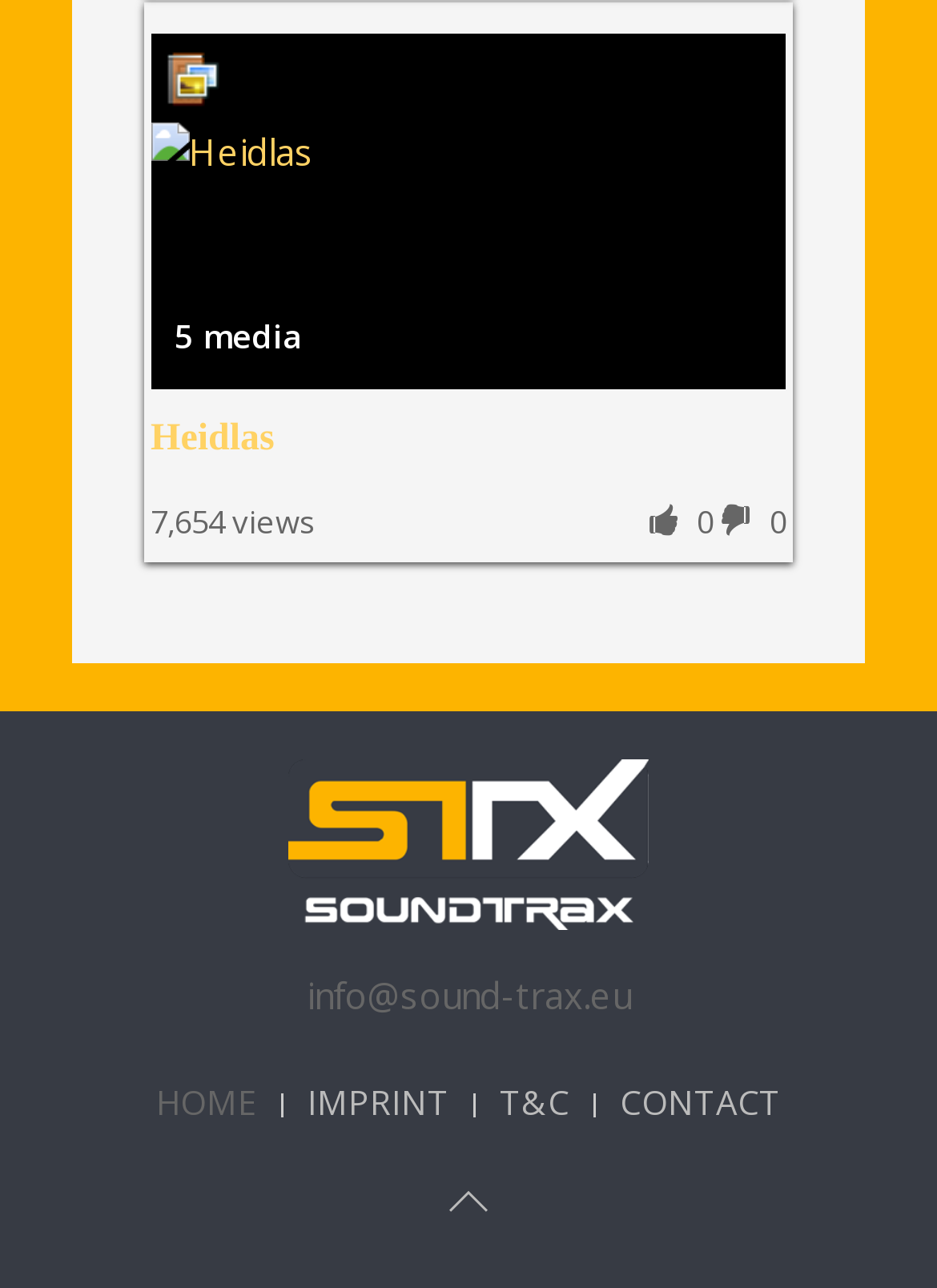Find the bounding box of the web element that fits this description: "parent_node: HOME".

[0.479, 0.907, 0.521, 0.963]